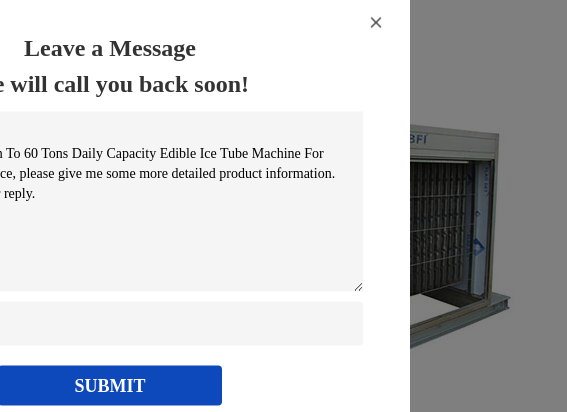What is the color of the 'SUBMIT' button?
Using the image, elaborate on the answer with as much detail as possible.

The 'SUBMIT' button at the bottom of the message box is prominently displayed in blue color, making it easily visible and accessible to users.